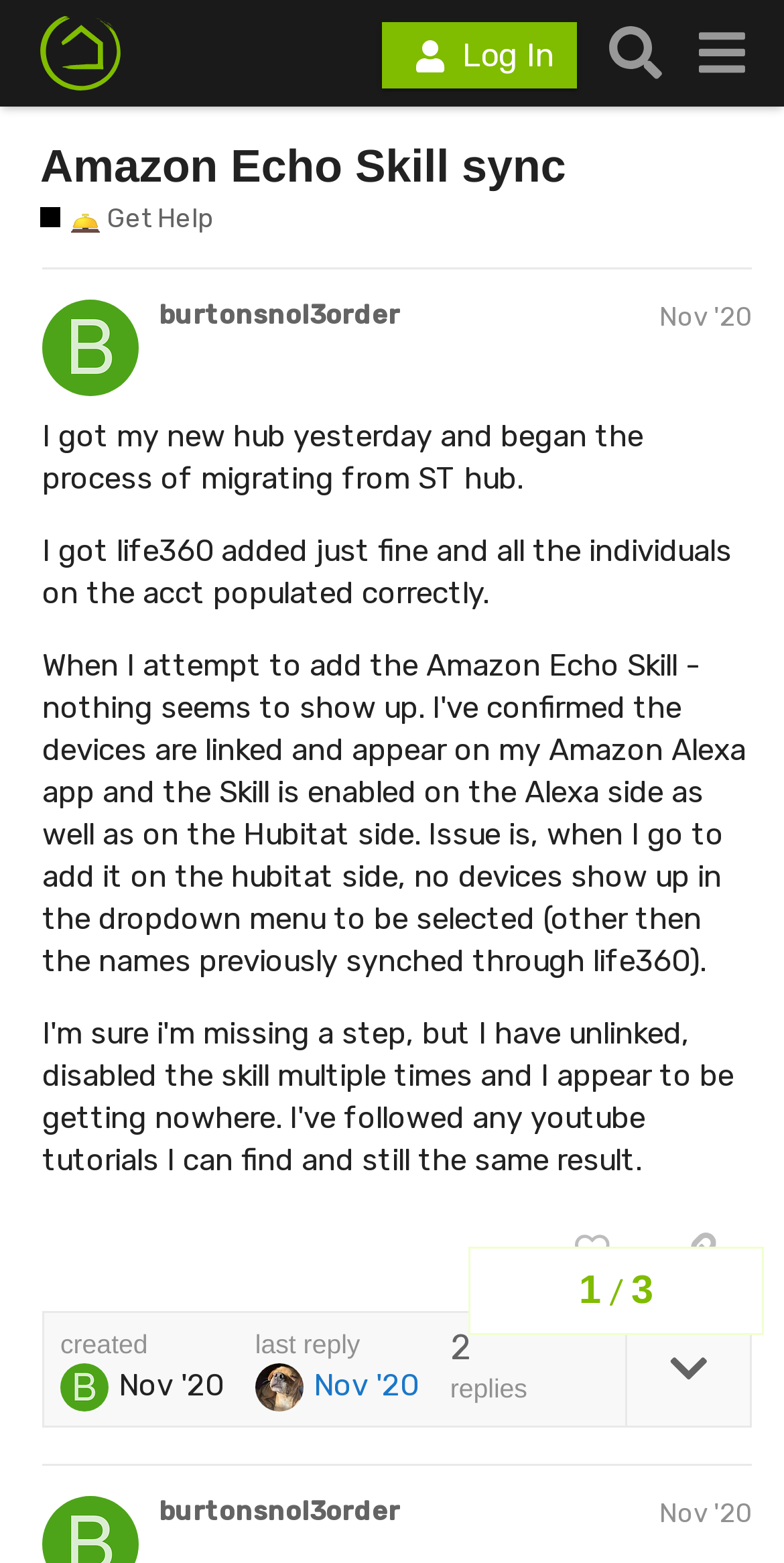Explain the features and main sections of the webpage comprehensively.

This webpage appears to be a forum or discussion board, specifically a topic page on the Hubitat community website. At the top, there is a header section with a logo image of Hubitat, a "Log In" button, a "Search" button, and a "menu" button. Below the header, there is a heading that reads "Amazon Echo Skill sync" with a link to the same title. Next to it, there is a link to "🛎️ Get Help" with a brief description of the resources available on the page.

The main content of the page is a post by a user named "burtonsnol3order" dated November 28, 2020. The post consists of two paragraphs of text, describing the user's experience with migrating from an ST hub to a new hub and successfully adding Life360. Below the post, there are several buttons, including "like this post", "copy a link to this post to clipboard", and "expand topic details". There is also information about the post, including the creation date and time, and the number of replies.

To the right of the post, there is a navigation section with a topic progress indicator, showing the user's progress through the topic. Below the navigation section, there is a reply to the post by the same user, dated November 28, 2020, with a similar format to the original post.

Overall, the webpage appears to be a discussion forum where users can share their experiences and ask questions about Hubitat-related topics.